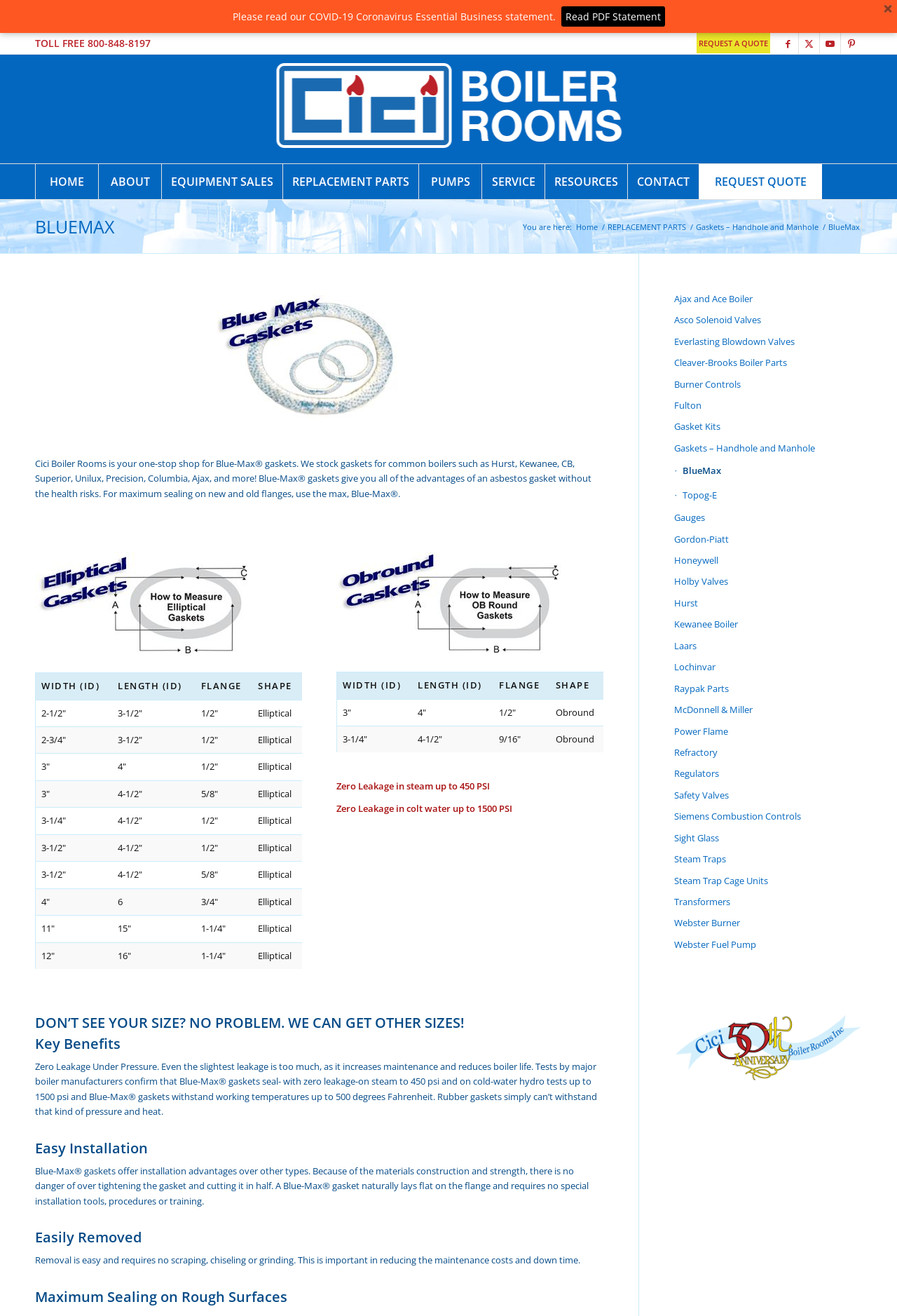Please give a short response to the question using one word or a phrase:
What is the phone number to call for toll-free?

800-848-8197